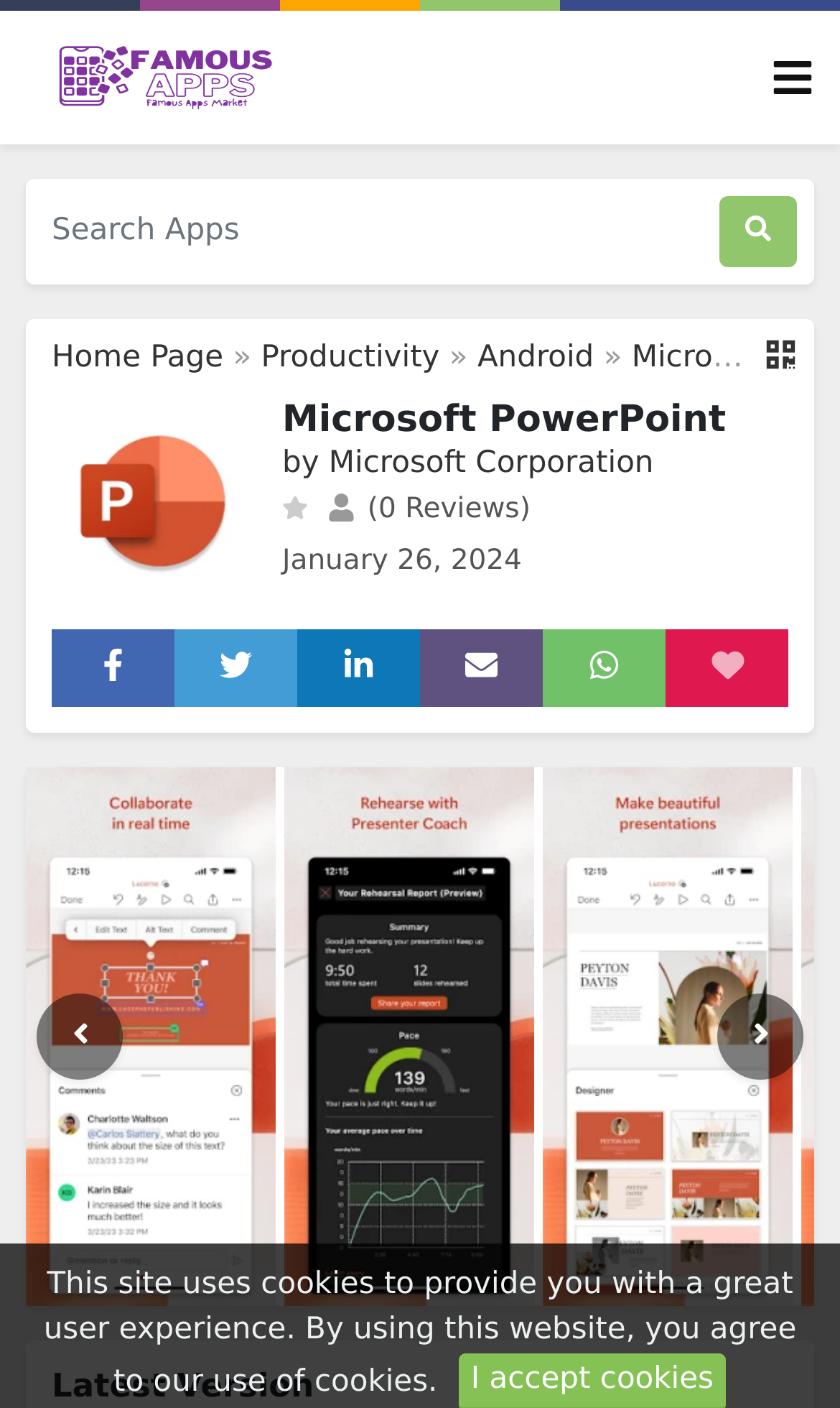Identify the bounding box coordinates of the part that should be clicked to carry out this instruction: "Go to home page".

[0.062, 0.242, 0.266, 0.266]